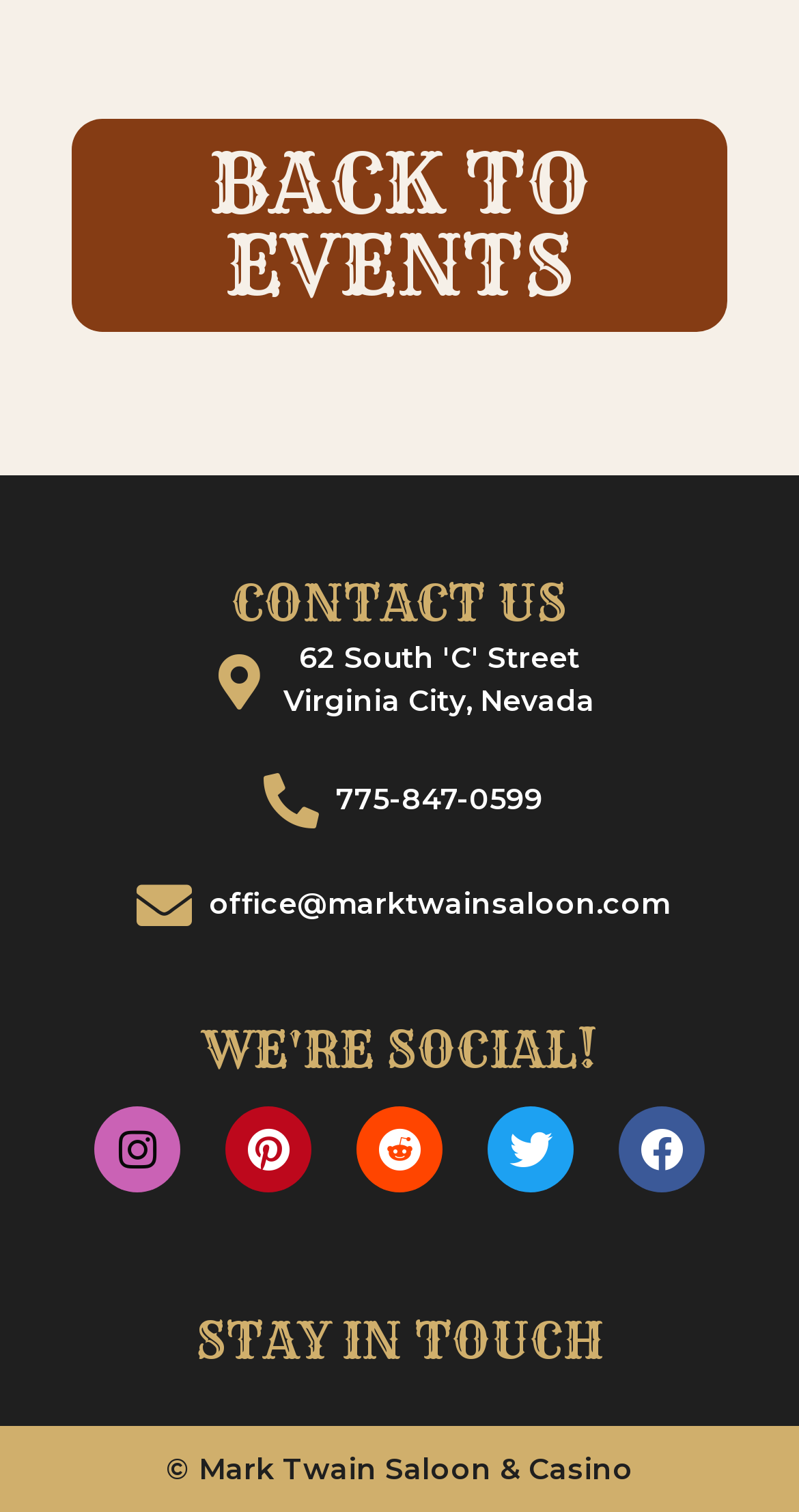Examine the image carefully and respond to the question with a detailed answer: 
What is the phone number of Mark Twain Saloon?

I found the phone number by looking at the link element with the text '775-847-0599' which is located under the 'CONTACT US' heading.